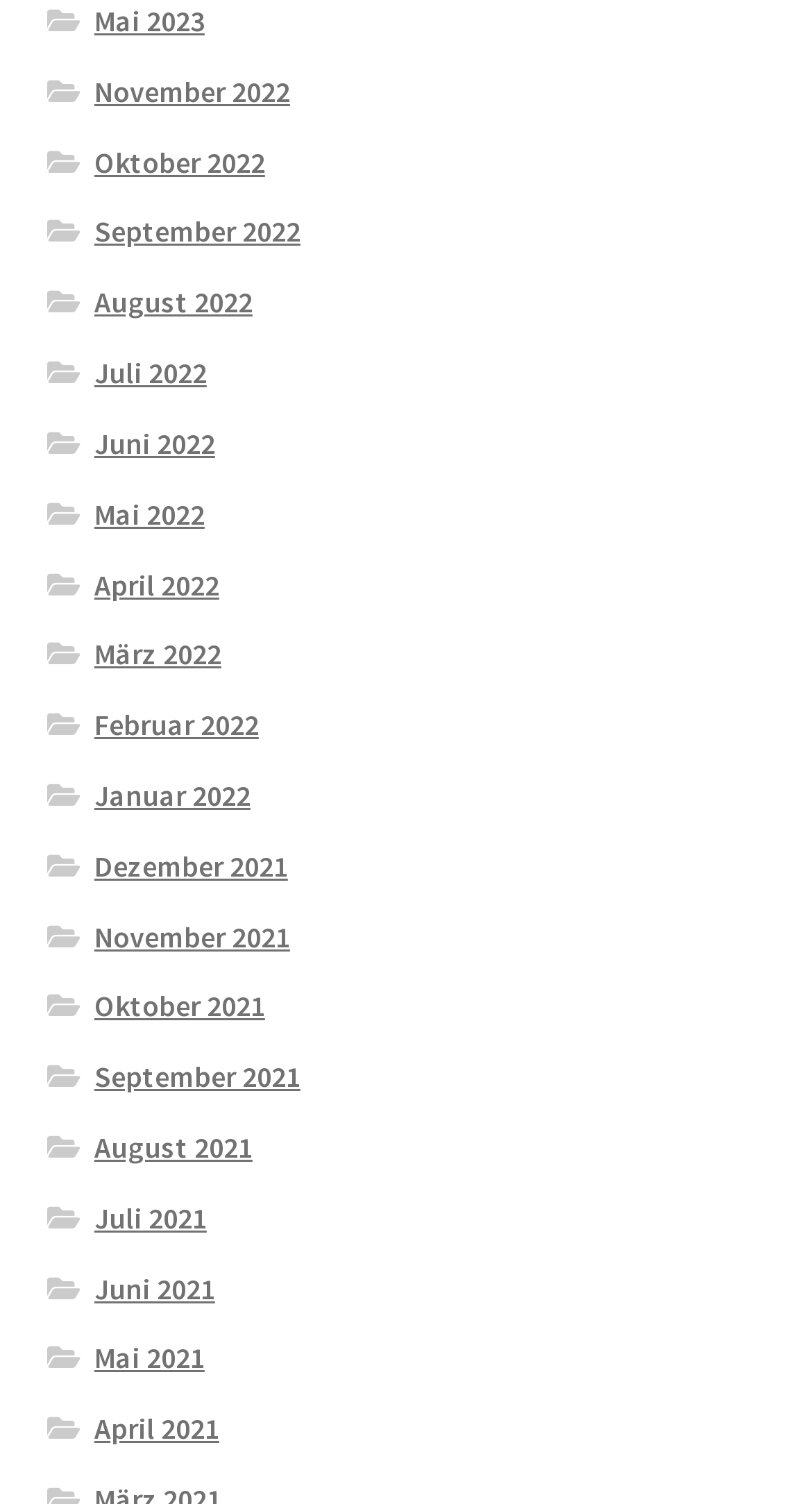Locate the bounding box coordinates of the element that should be clicked to fulfill the instruction: "view Mai 2023".

[0.116, 0.001, 0.252, 0.026]